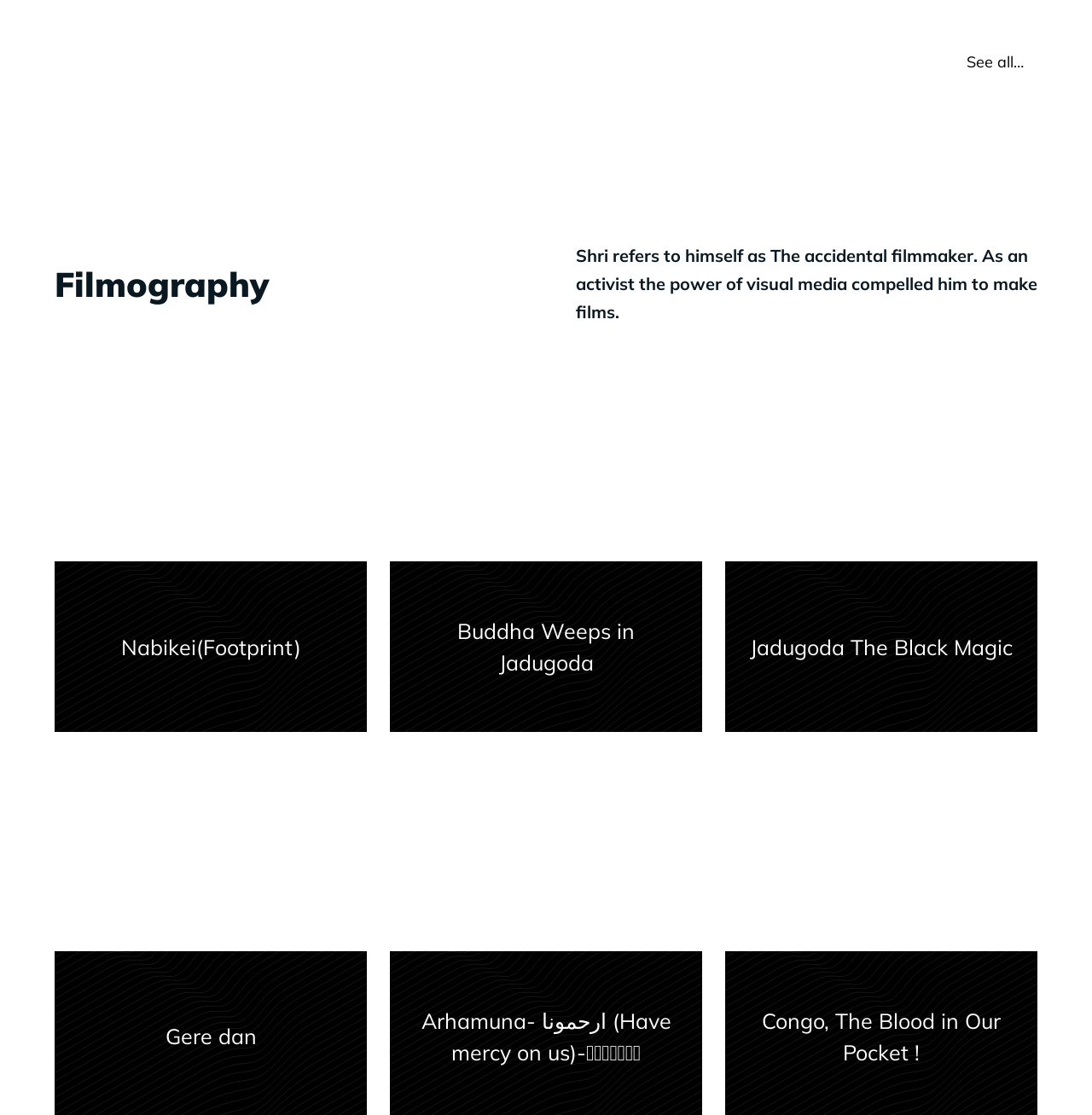Based on the visual content of the image, answer the question thoroughly: What is the title of the first film listed?

The first figure element contains a link and an image with the title 'Nabikei(Footprint)', which is the title of the first film listed.